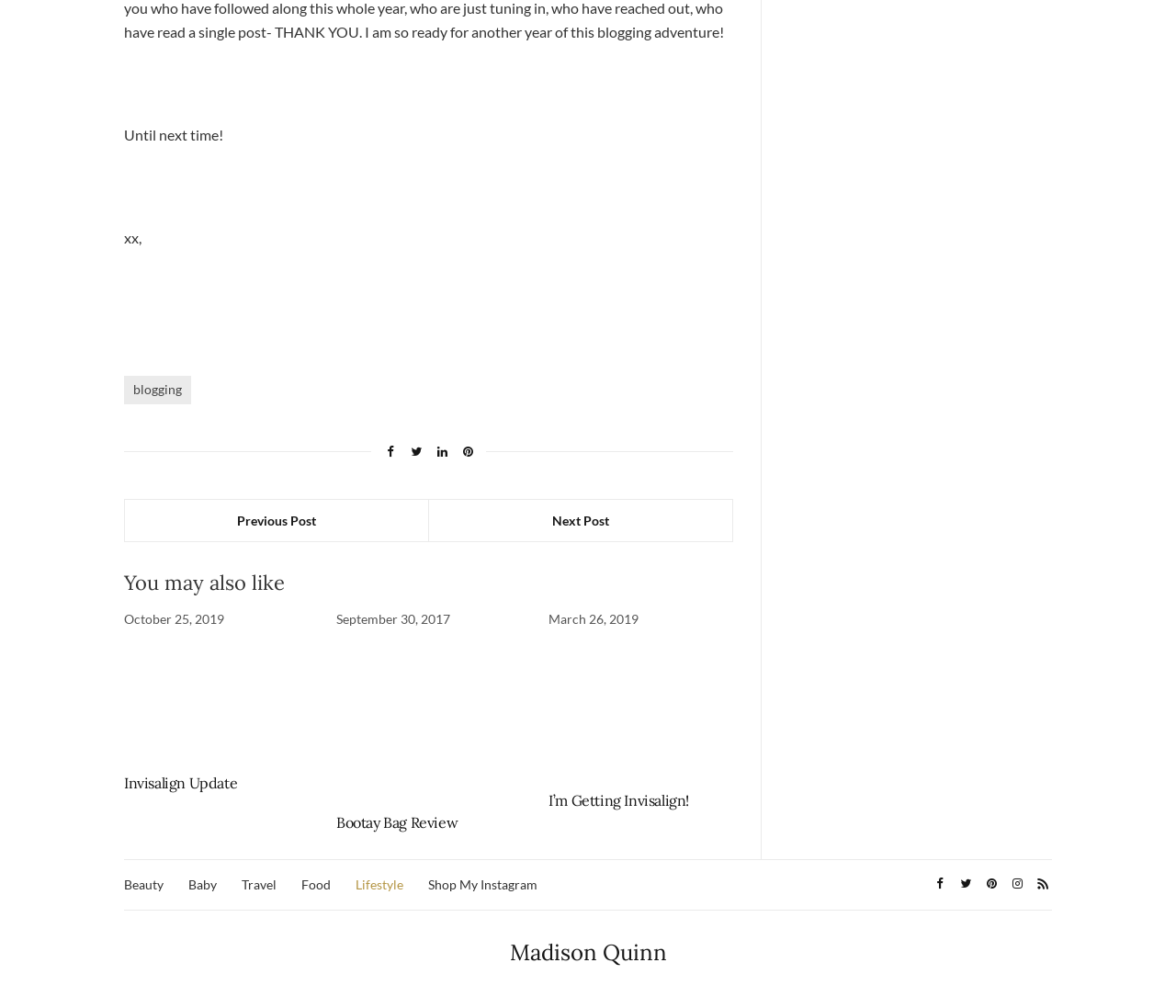Determine the bounding box coordinates of the section I need to click to execute the following instruction: "Read 'Invisalign Update'". Provide the coordinates as four float numbers between 0 and 1, i.e., [left, top, right, bottom].

[0.105, 0.768, 0.263, 0.786]